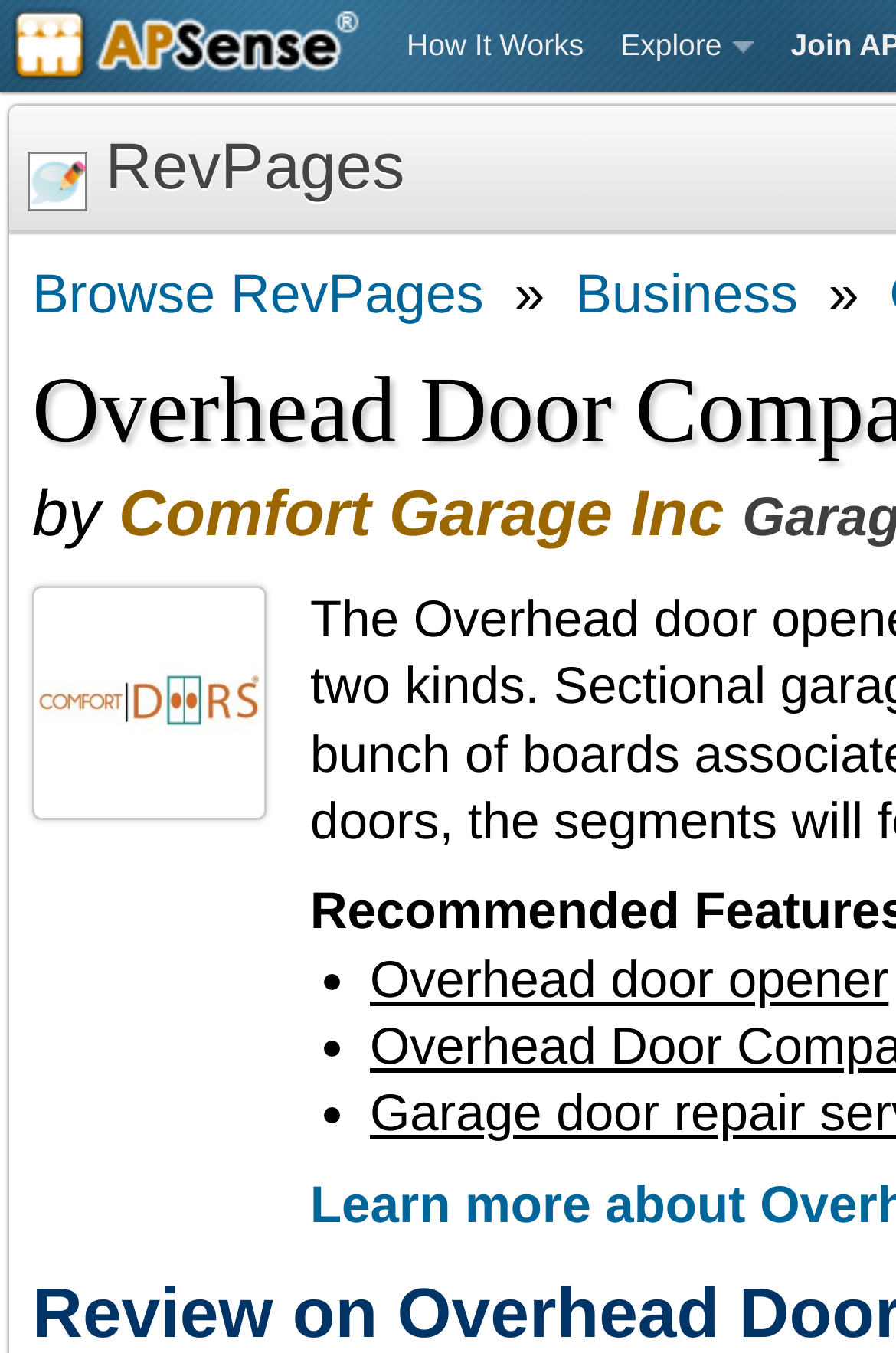Ascertain the bounding box coordinates for the UI element detailed here: "Browse RevPages". The coordinates should be provided as [left, top, right, bottom] with each value being a float between 0 and 1.

[0.036, 0.195, 0.54, 0.24]